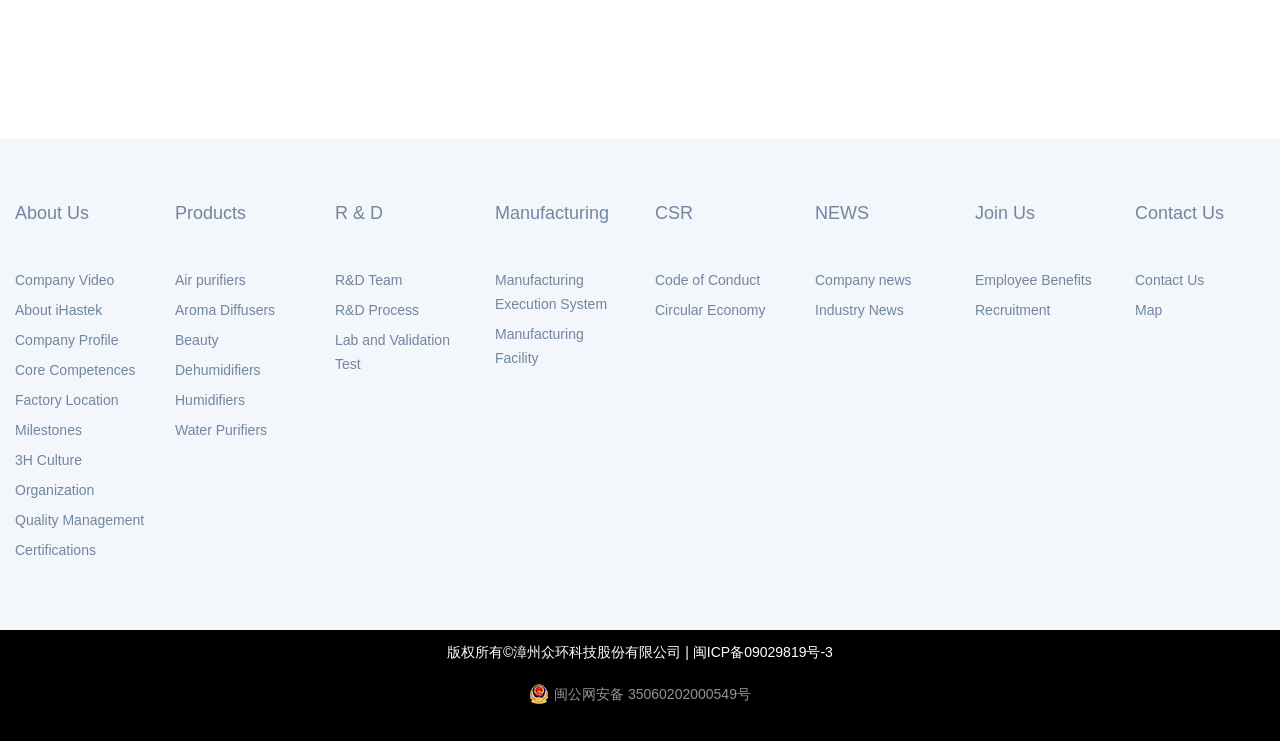Using the information shown in the image, answer the question with as much detail as possible: How many main categories are there?

I counted the number of main headings on the webpage, which are 'About Us', 'Products', 'R & D', 'Manufacturing', 'CSR', 'NEWS', and 'Join Us'. There are 7 main categories in total.